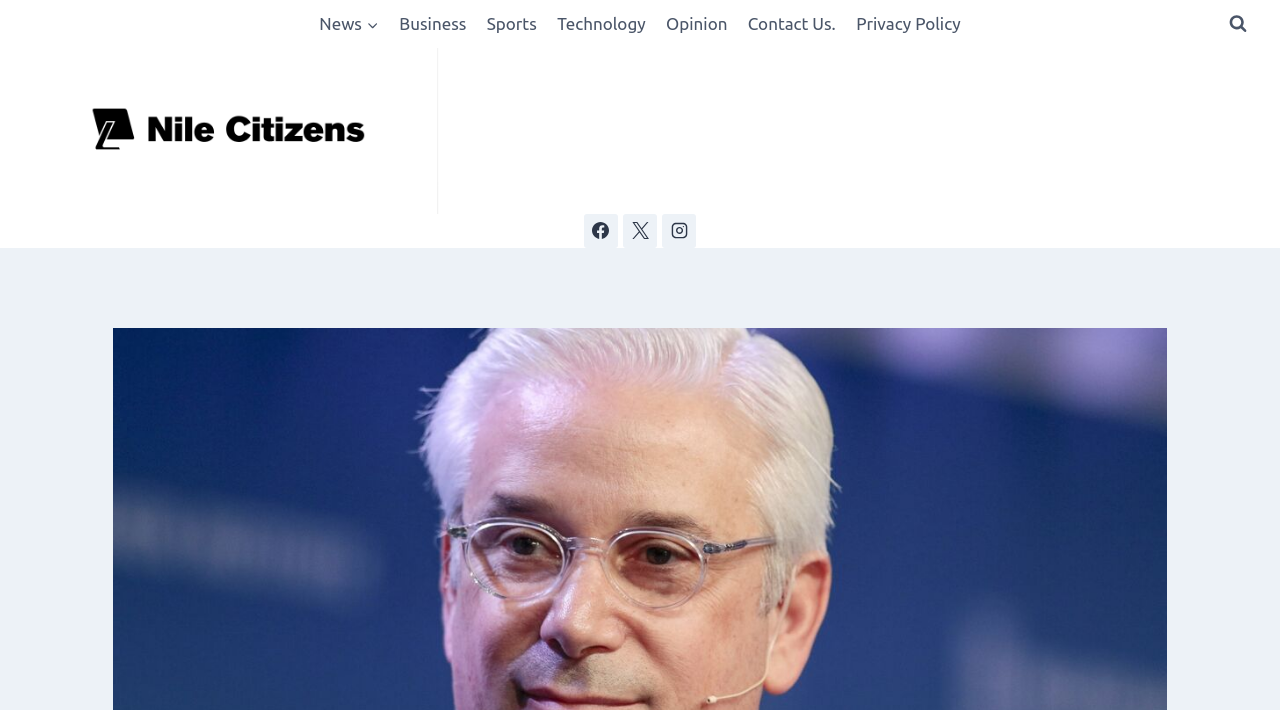Please extract and provide the main headline of the webpage.

Wells Fargo CEO warns of severance costs of nearly $1 billion in fourth quarter as layoffs loom.